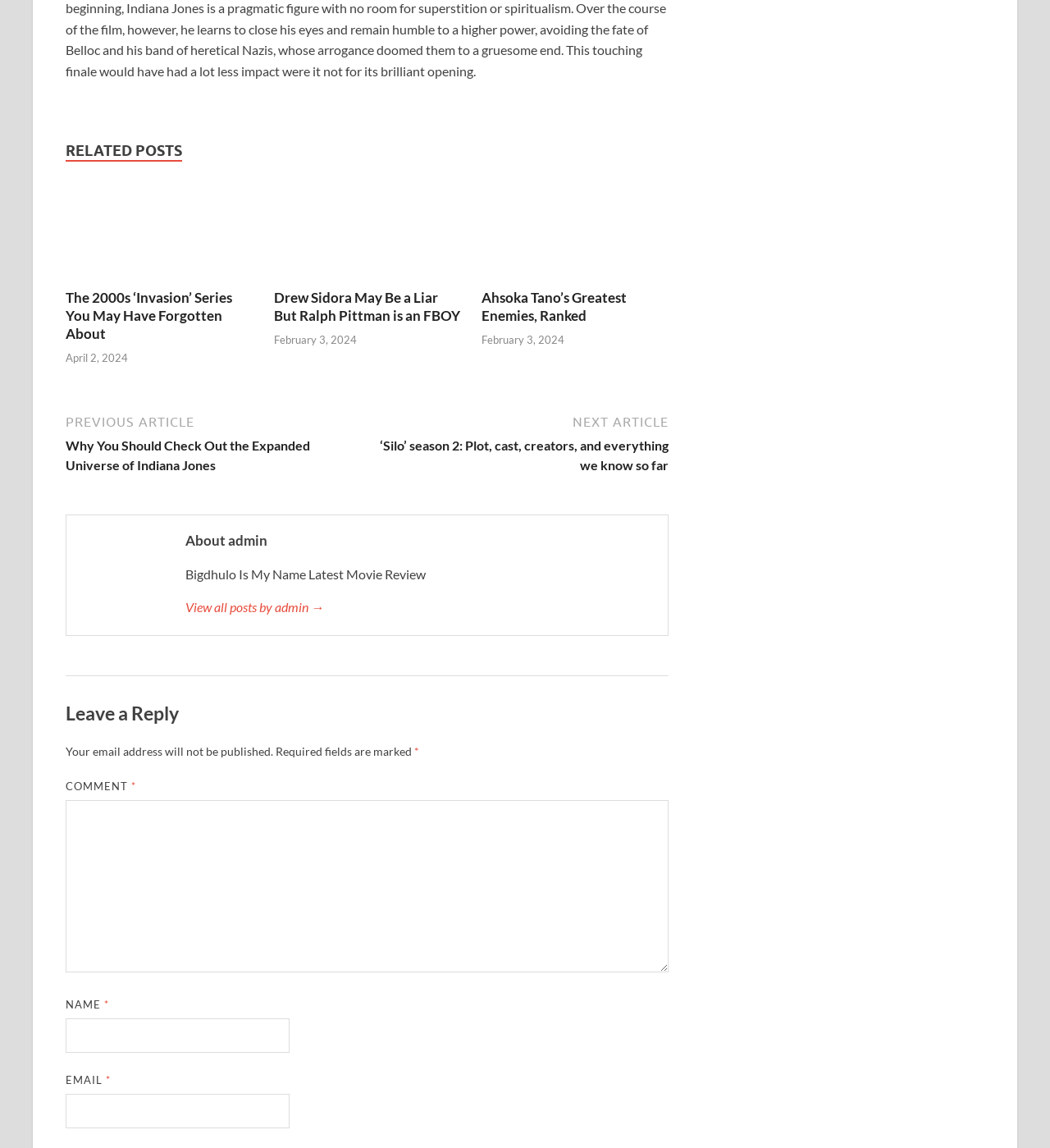Determine the bounding box for the UI element described here: "parent_node: COMMENT * name="comment"".

[0.062, 0.697, 0.637, 0.847]